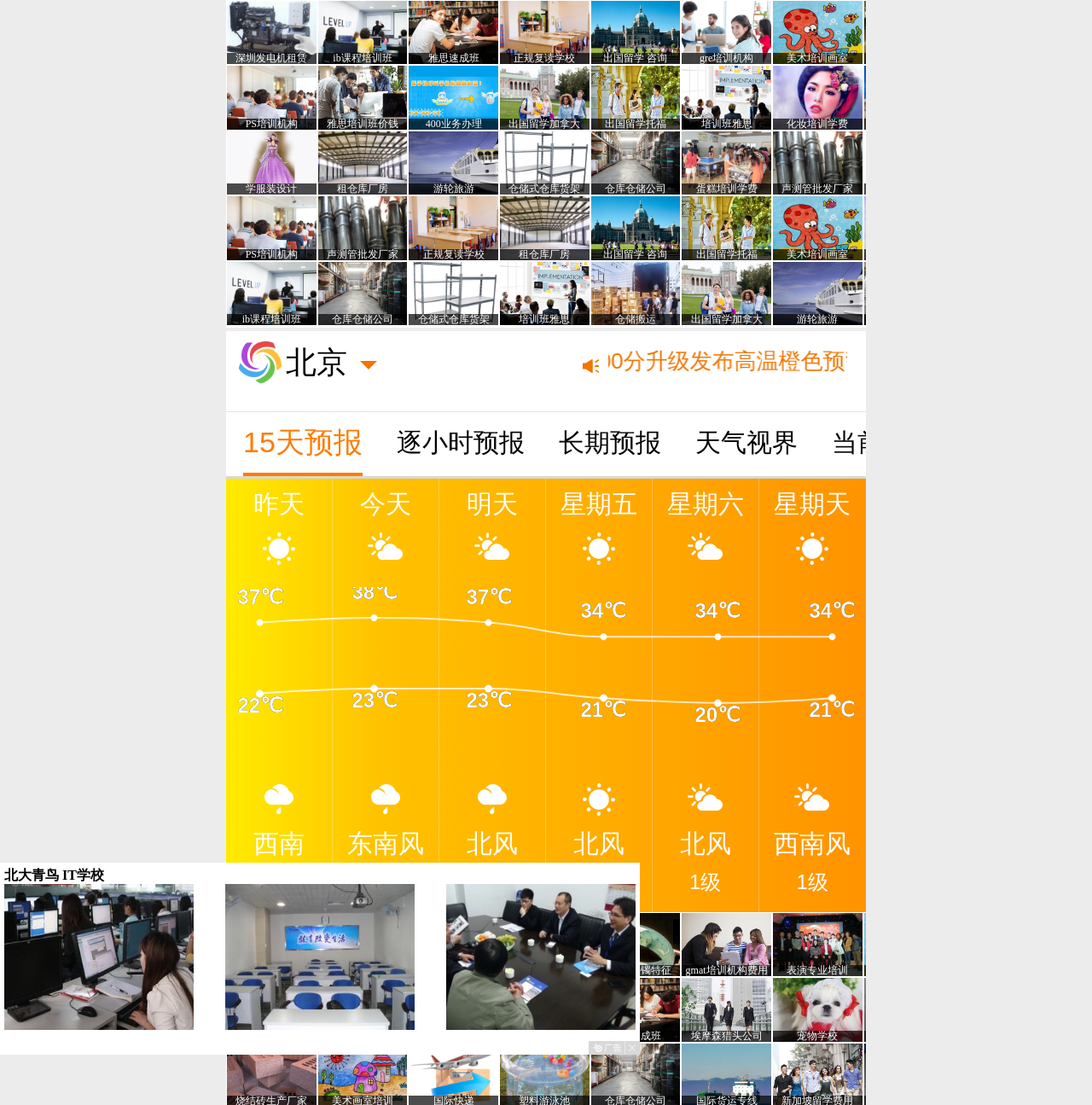Please determine the bounding box coordinates for the element that should be clicked to follow these instructions: "view 15-day forecast".

[0.223, 0.373, 0.332, 0.431]